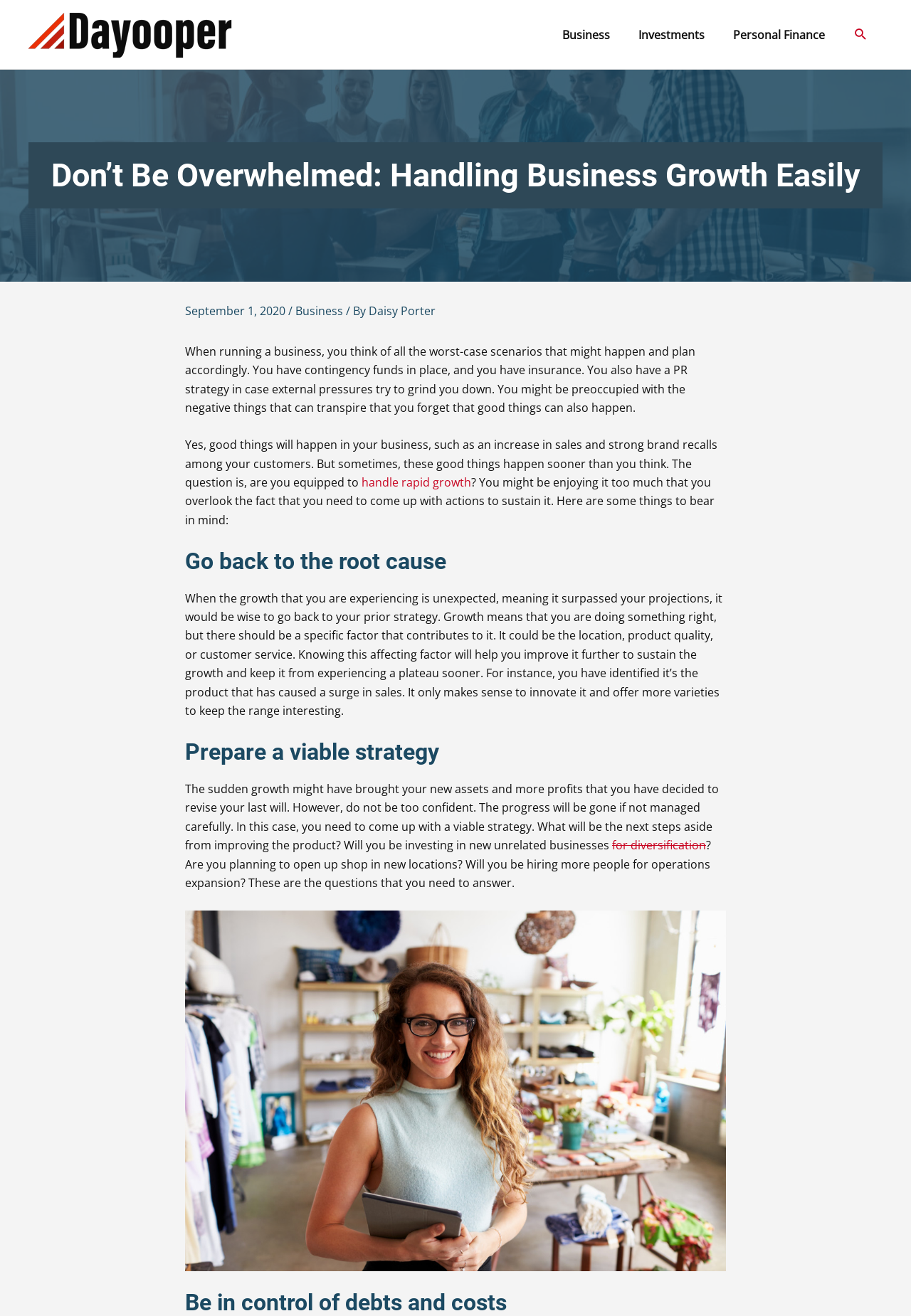What is the author's name?
Using the picture, provide a one-word or short phrase answer.

Daisy Porter